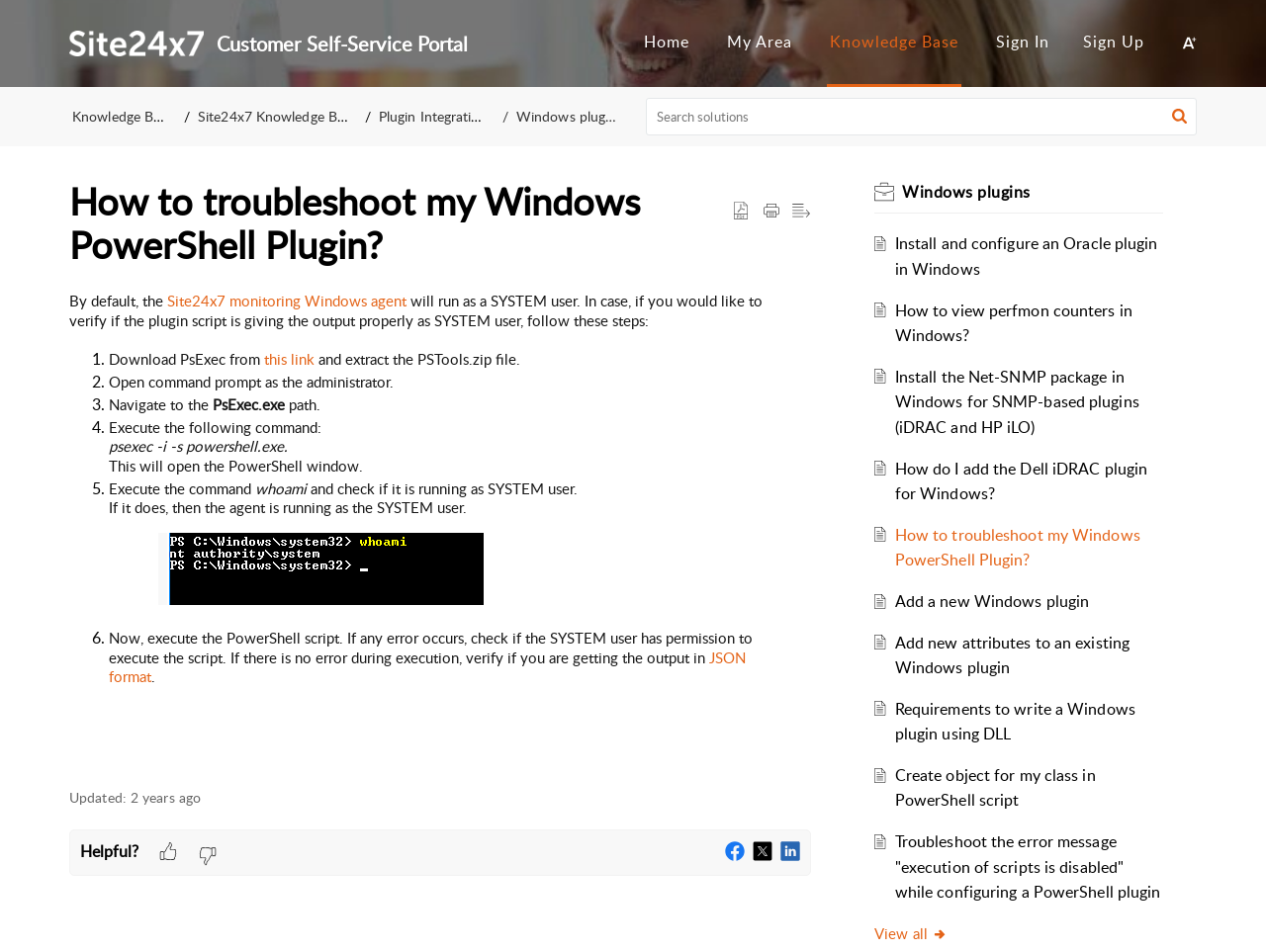Create an elaborate caption for the webpage.

This webpage is a knowledge base article titled "How to troubleshoot my Windows PowerShell Plugin?" The article provides a step-by-step guide on how to verify if the plugin script is giving the output properly as a SYSTEM user.

At the top of the page, there are three "Skip to" links: "Skip to Content", "Skip to Menu", and "Skip to Footer". Below these links, there is a logo and a navigation menu with tabs such as "Home", "My Area", "Knowledge Base", and a search bar.

The main content of the article is divided into six steps, each marked with a numbered list marker. The steps provide instructions on how to troubleshoot the plugin, including downloading PsExec, opening a command prompt as an administrator, navigating to the PsExec.exe path, executing a command, and checking if the agent is running as the SYSTEM user.

Throughout the article, there are links to external resources, such as a link to download PsExec and a link to JSON format. There are also images and icons scattered throughout the page, including a "Reader view" icon, a "Print Article" icon, and a "Download as PDF" icon.

At the bottom of the page, there is a section with social media links, including Facebook, Twitter, and LinkedIn. There is also a "Helpful?" section with thumbs up and thumbs down icons. The page ends with a "Updated" section, which indicates that the article was last updated on March 10, 2022, at 10:45 AM.